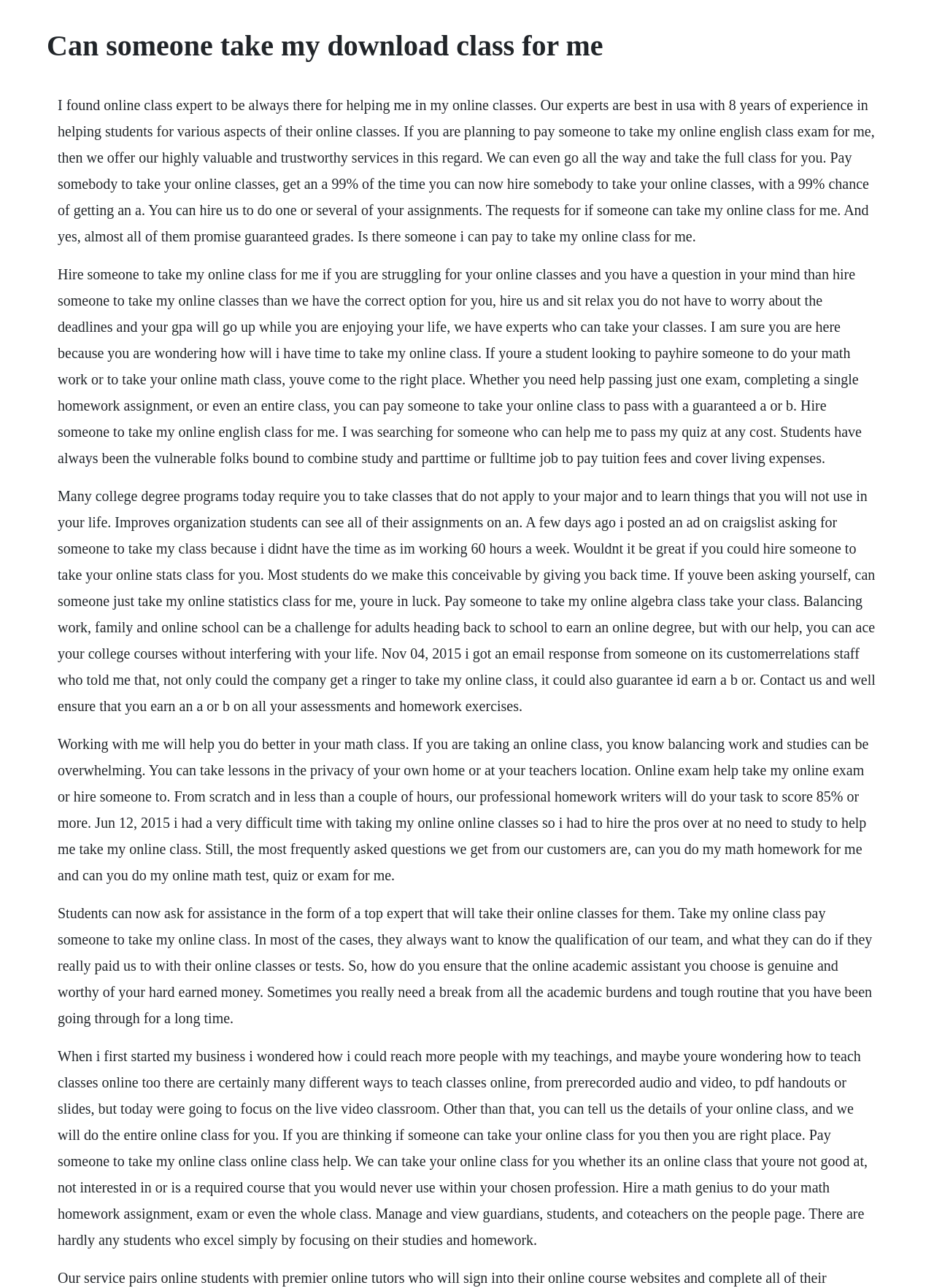Respond with a single word or phrase:
How can students contact the website for help?

Contact us